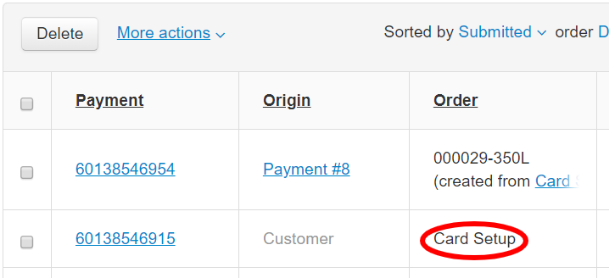What is highlighted in red in the second entry?
Use the image to give a comprehensive and detailed response to the question.

The second entry in the table features a label 'Card Setup' prominently highlighted in red, which draws attention to the fact that the payment is related to setting up a card, possibly for future transactions.